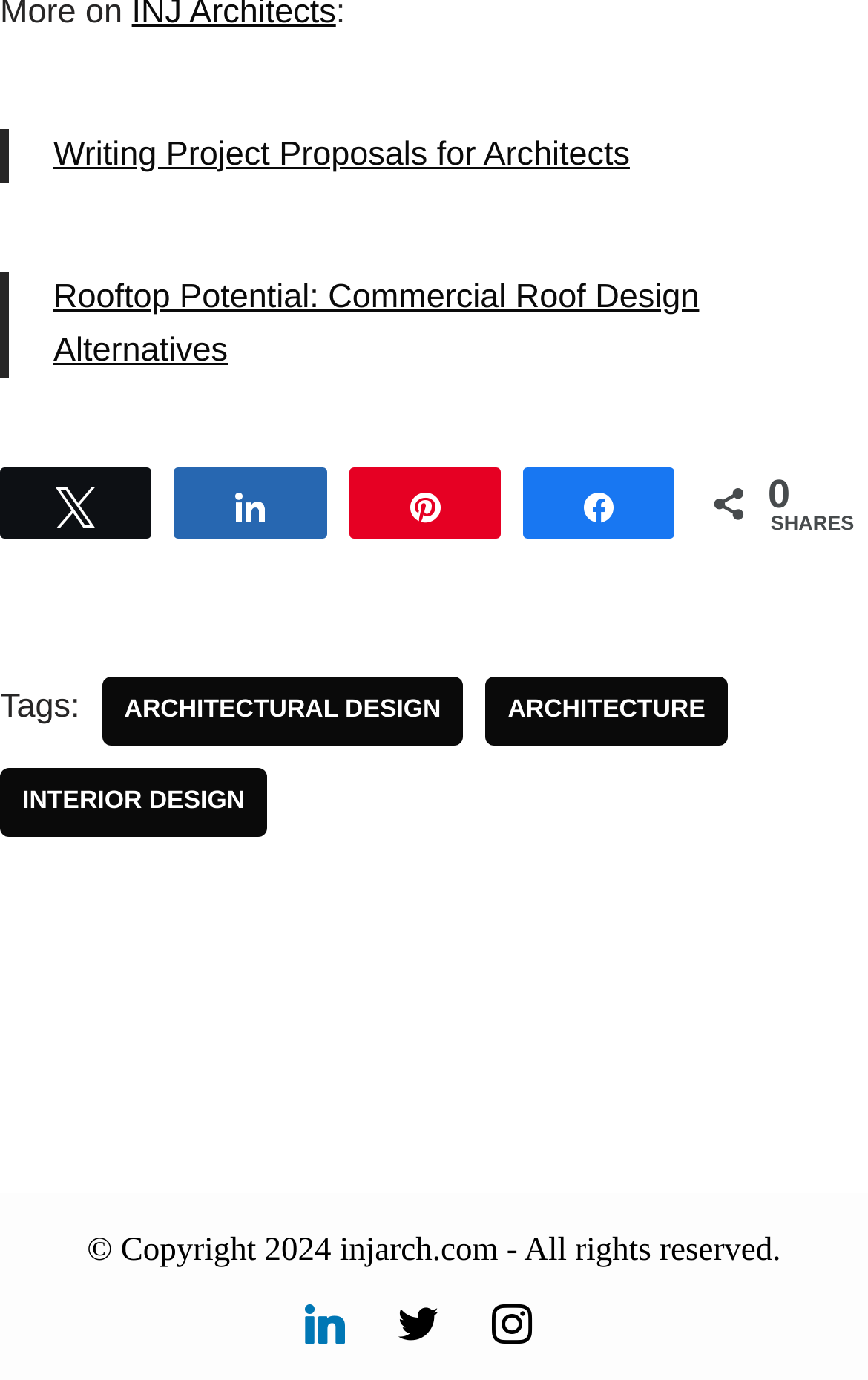Please identify the bounding box coordinates of the clickable area that will allow you to execute the instruction: "Share on Twitter".

[0.438, 0.946, 0.526, 0.972]